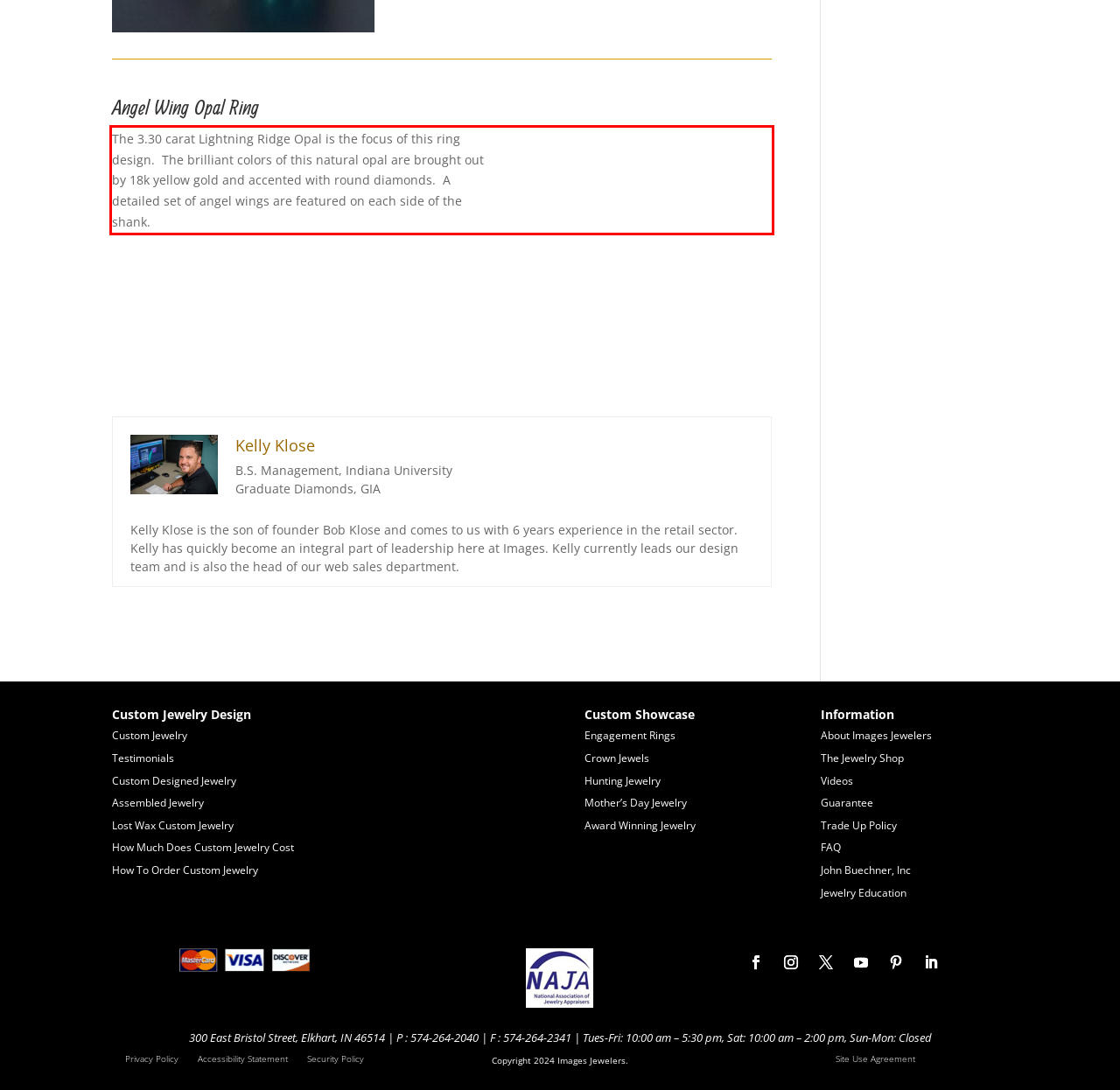Inspect the webpage screenshot that has a red bounding box and use OCR technology to read and display the text inside the red bounding box.

The 3.30 carat Lightning Ridge Opal is the focus of this ring design. The brilliant colors of this natural opal are brought out by 18k yellow gold and accented with round diamonds. A detailed set of angel wings are featured on each side of the shank.